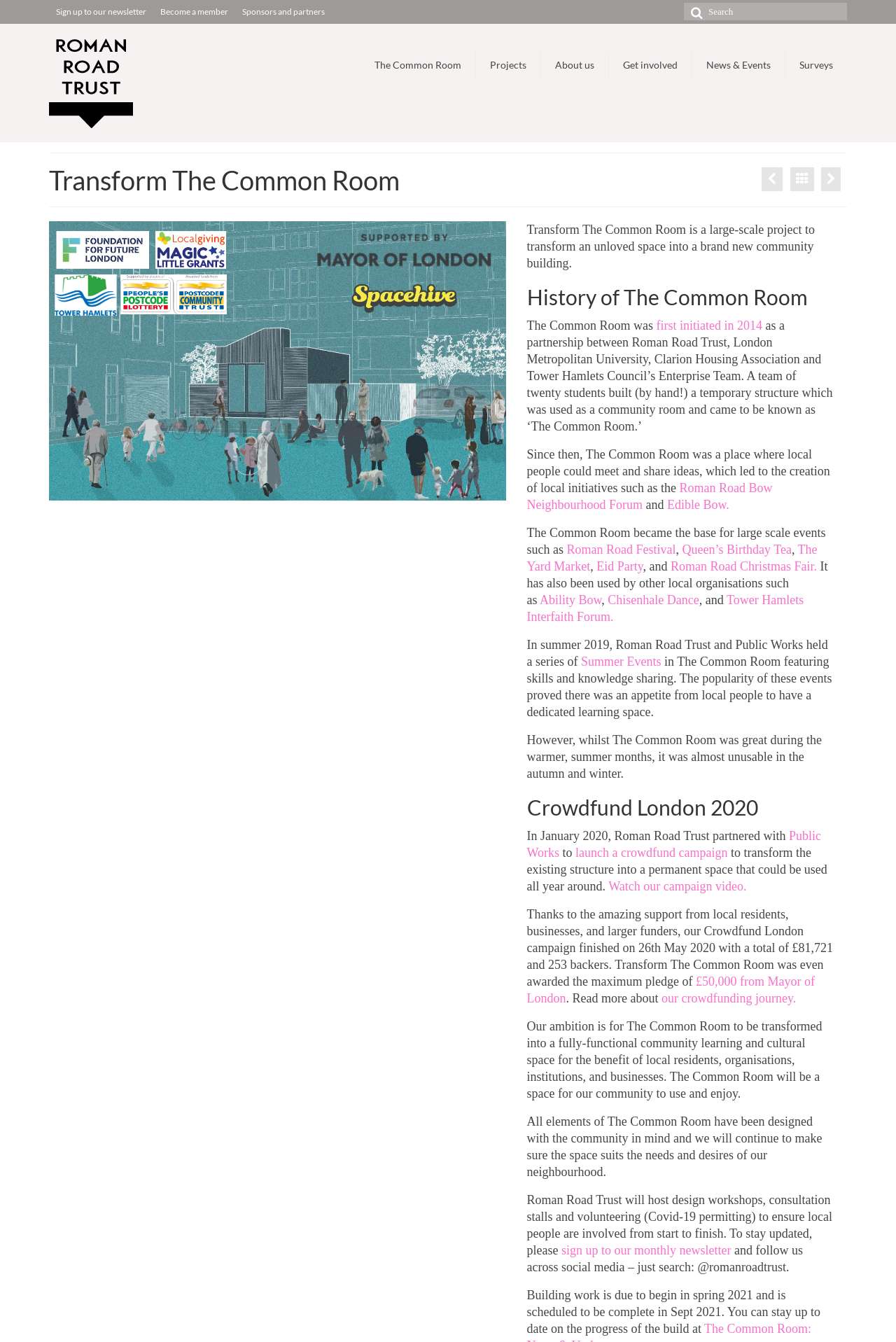What is the maximum pledge awarded to Transform The Common Room?
Kindly give a detailed and elaborate answer to the question.

The question asks for the maximum pledge awarded to Transform The Common Room. By reading the text on the webpage, we can see that Transform The Common Room was even awarded the maximum pledge of £50,000 from the Mayor of London. Therefore, the answer is £50,000.